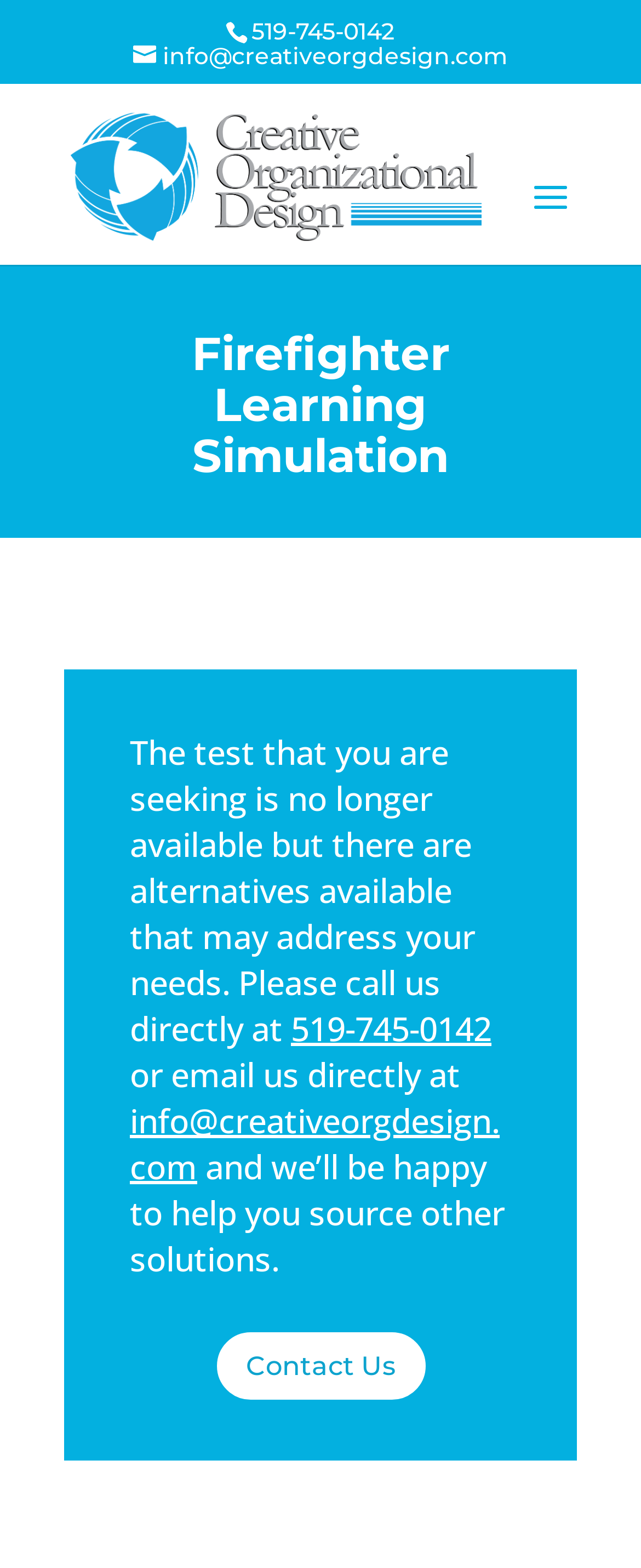Refer to the image and offer a detailed explanation in response to the question: What is the purpose of the test that is no longer available?

Although the test is no longer available, the purpose of the test can be inferred from the meta description of the webpage, which mentions learning information similar to what is expected to be mastered in the fire academy.